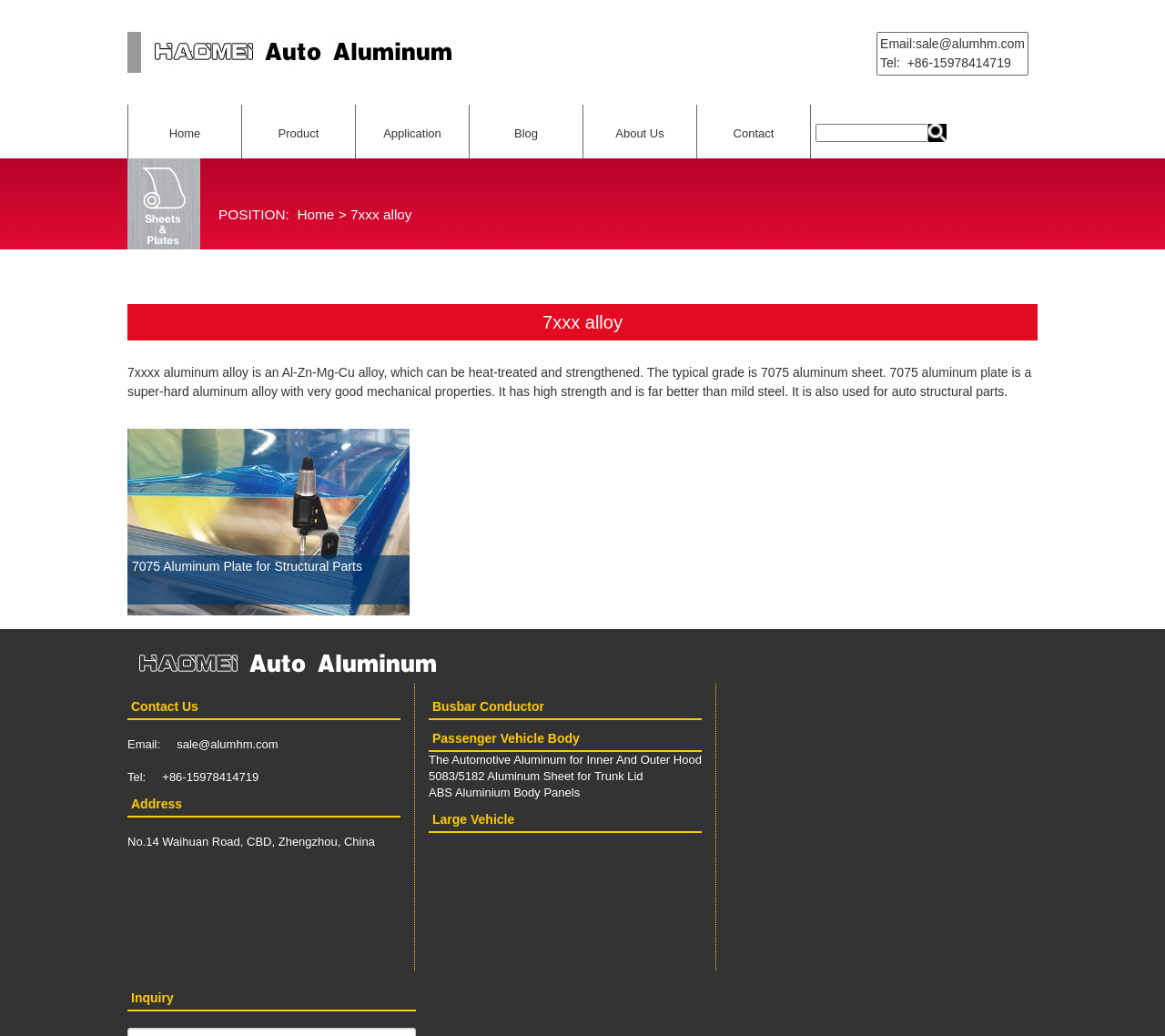Pinpoint the bounding box coordinates of the area that should be clicked to complete the following instruction: "Click the 'Inquiry' link". The coordinates must be given as four float numbers between 0 and 1, i.e., [left, top, right, bottom].

[0.112, 0.956, 0.149, 0.97]